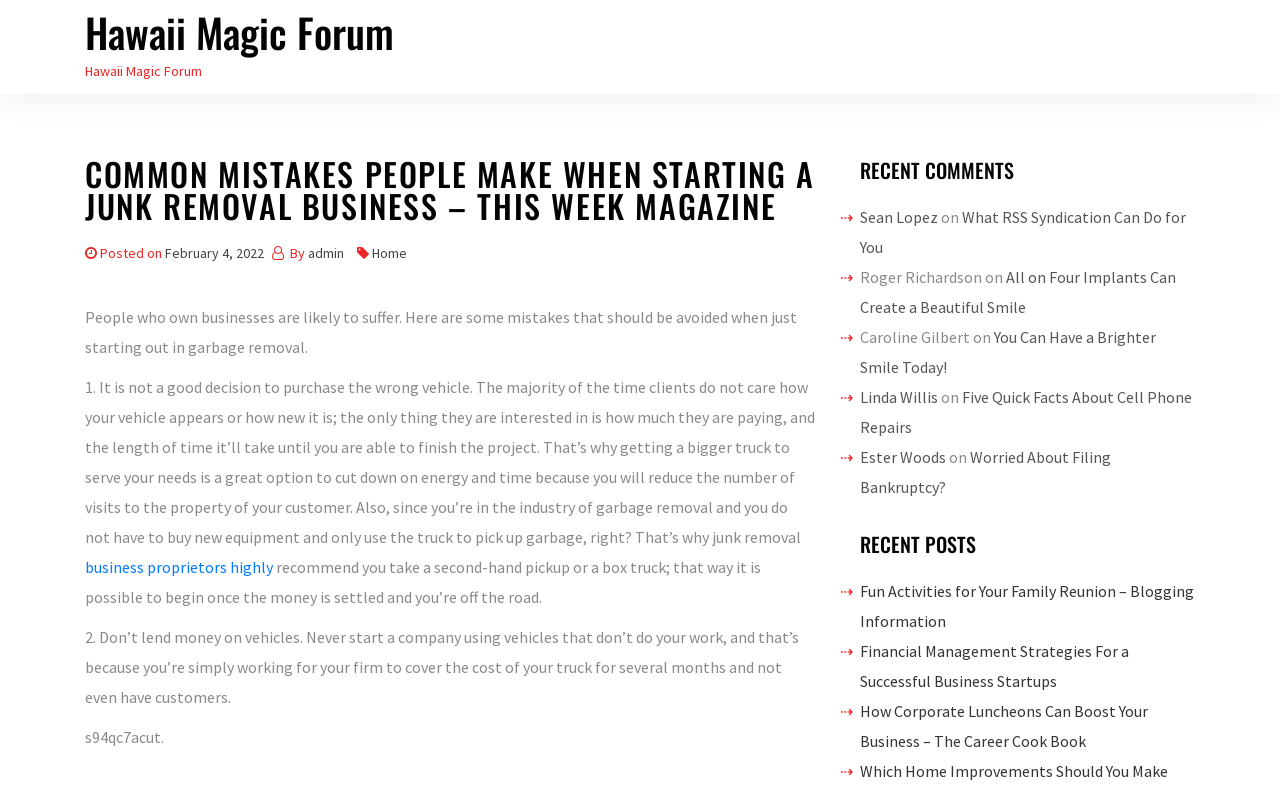Please provide a one-word or phrase answer to the question: 
What is recommended for junk removal business proprietors?

Second-hand pickup or box truck